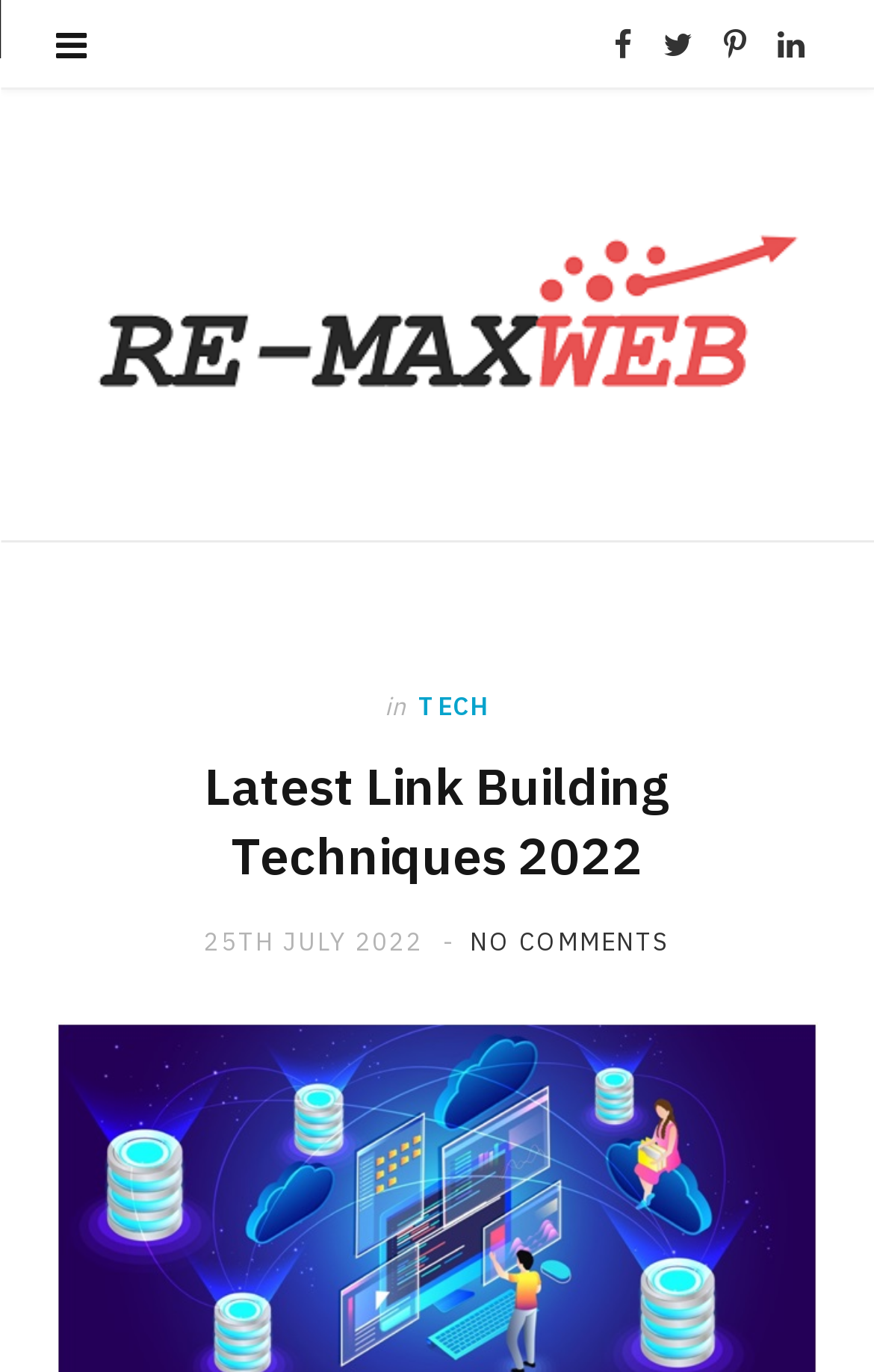Please identify the bounding box coordinates of the clickable area that will fulfill the following instruction: "View about page". The coordinates should be in the format of four float numbers between 0 and 1, i.e., [left, top, right, bottom].

None